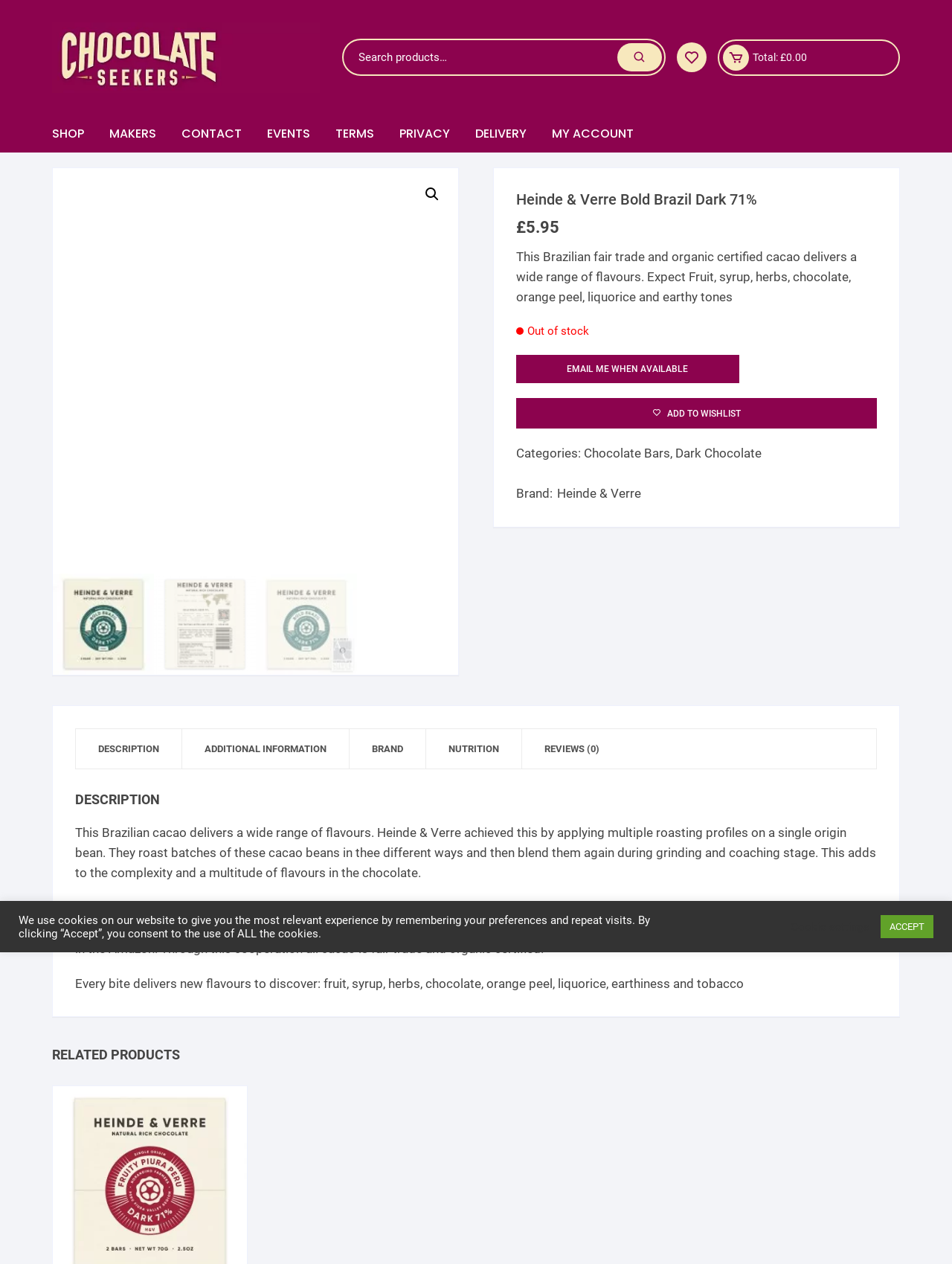Determine the bounding box coordinates of the clickable element to complete this instruction: "Add Heinde & Verre Bold Brazil Dark 71% to wishlist". Provide the coordinates in the format of four float numbers between 0 and 1, [left, top, right, bottom].

[0.542, 0.315, 0.921, 0.339]